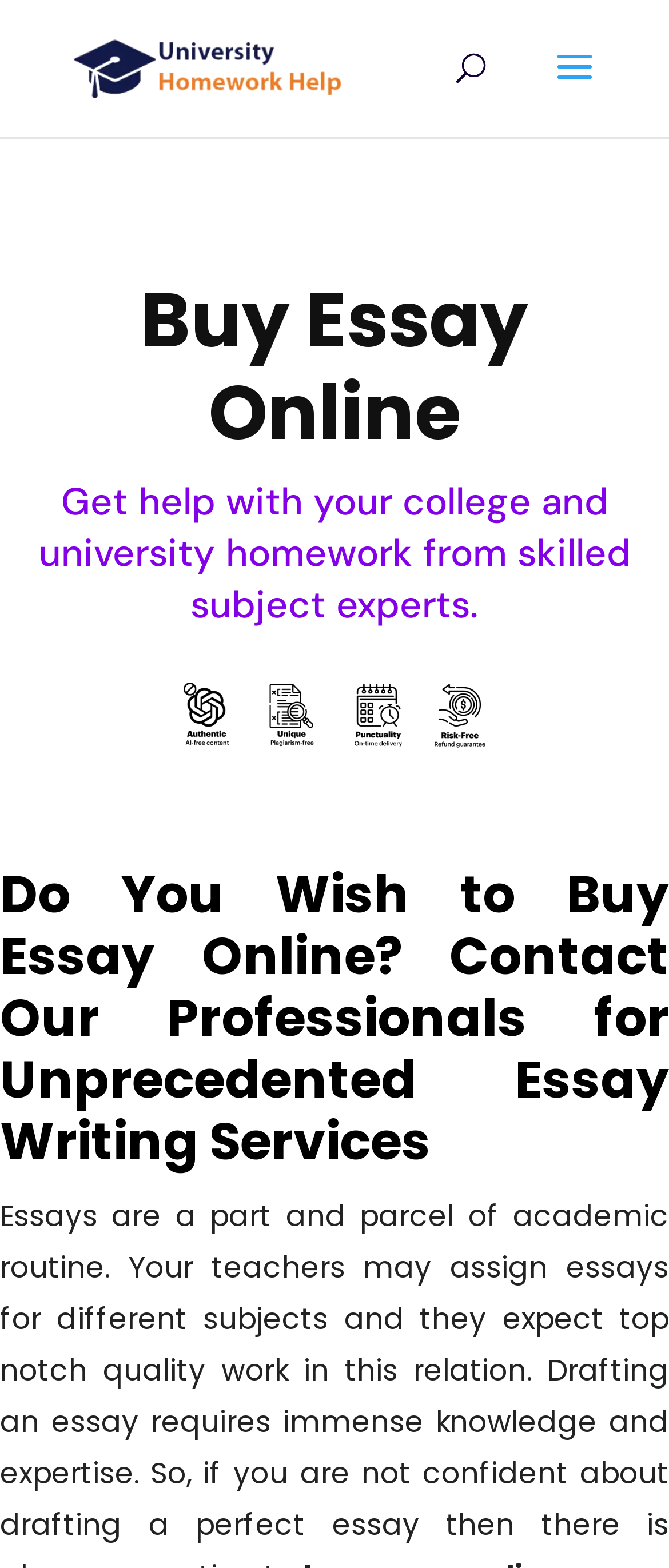What is the purpose of the website?
Provide a fully detailed and comprehensive answer to the question.

Based on the webpage content, it appears that the website provides essay writing services to students, offering help with college and university homework from skilled subject experts.